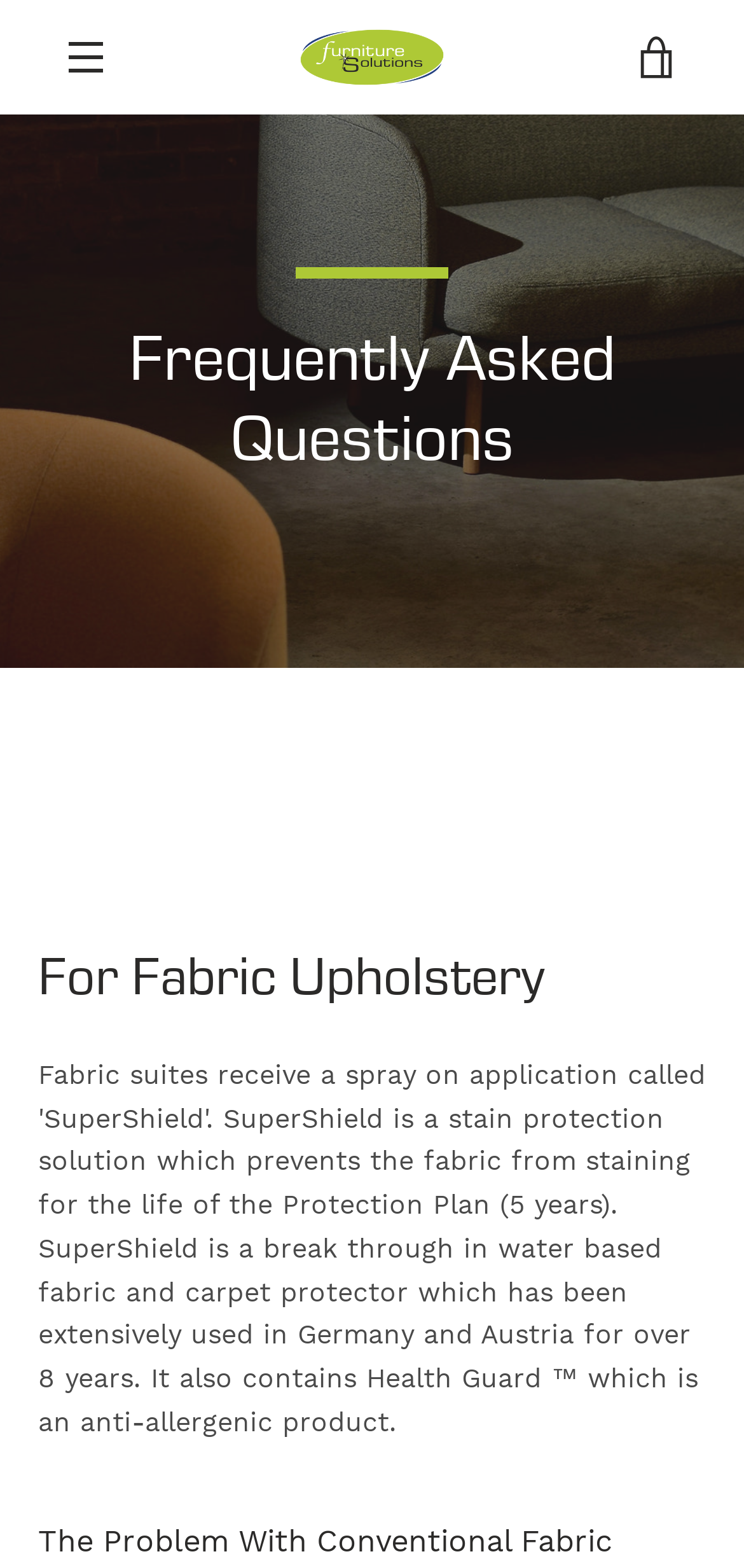Please determine the bounding box coordinates for the element with the description: "parent_node: JOHN".

None